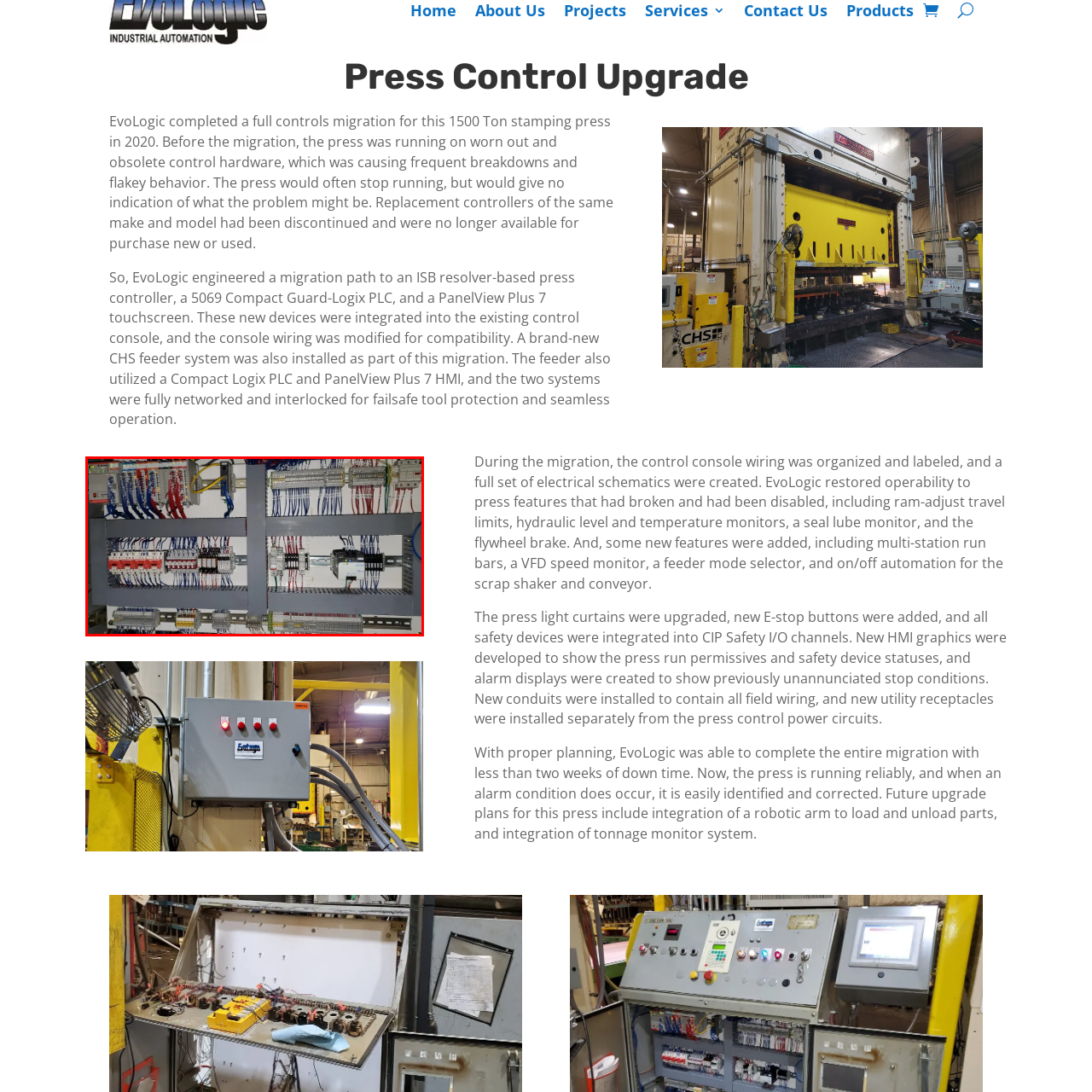Observe the image within the red bounding box carefully and provide an extensive answer to the following question using the visual cues: What was the outcome of the controls migration for the 1500 Ton stamping press?

The comprehensive controls migration for the 1500 Ton stamping press successfully restored the operability of the press and added new functionalities, enabling seamless operations under a fail-safe environment. This upgrade ensured efficient performance and minimal downtime.